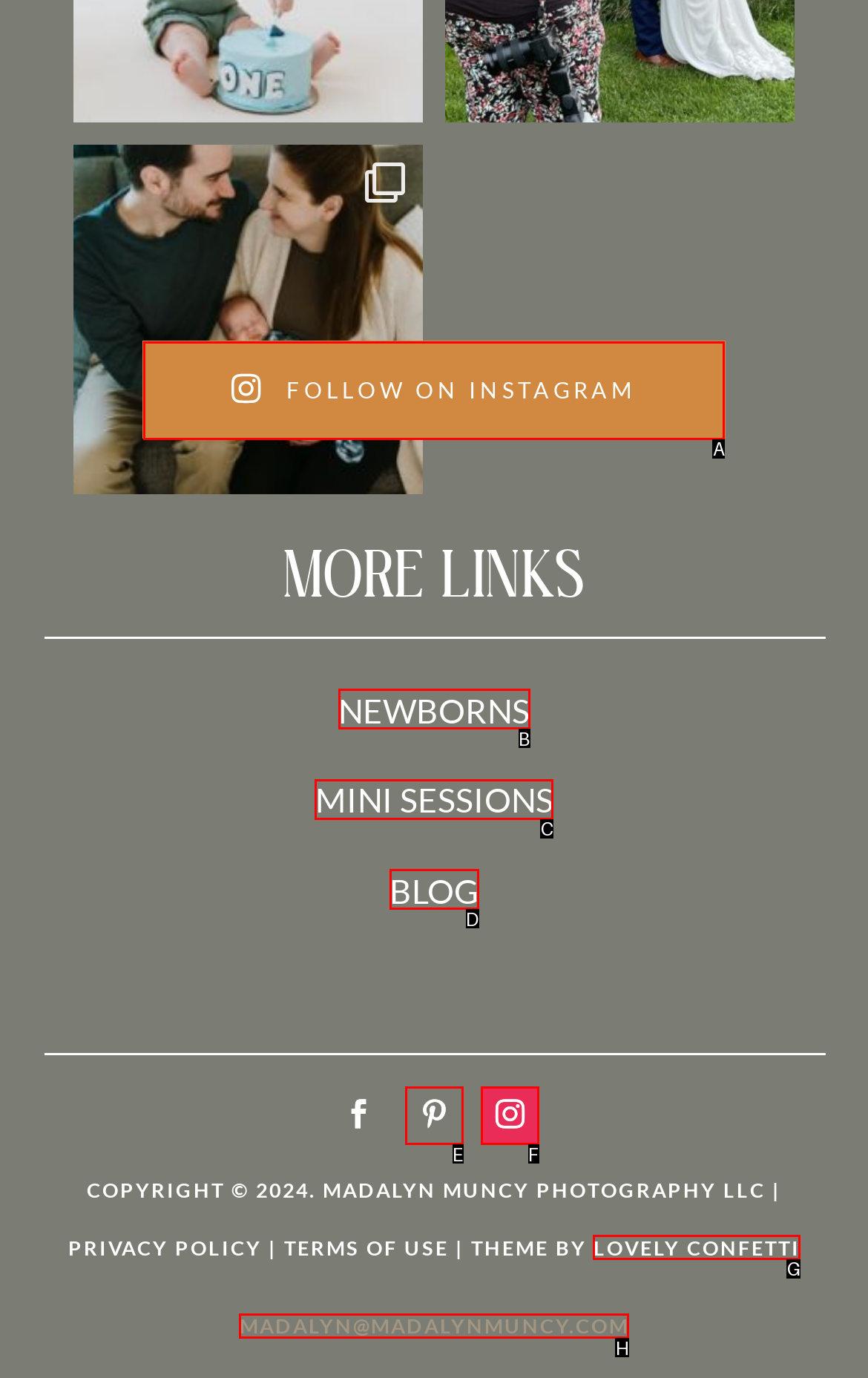Determine which HTML element best suits the description: Follow on Instagram. Reply with the letter of the matching option.

A